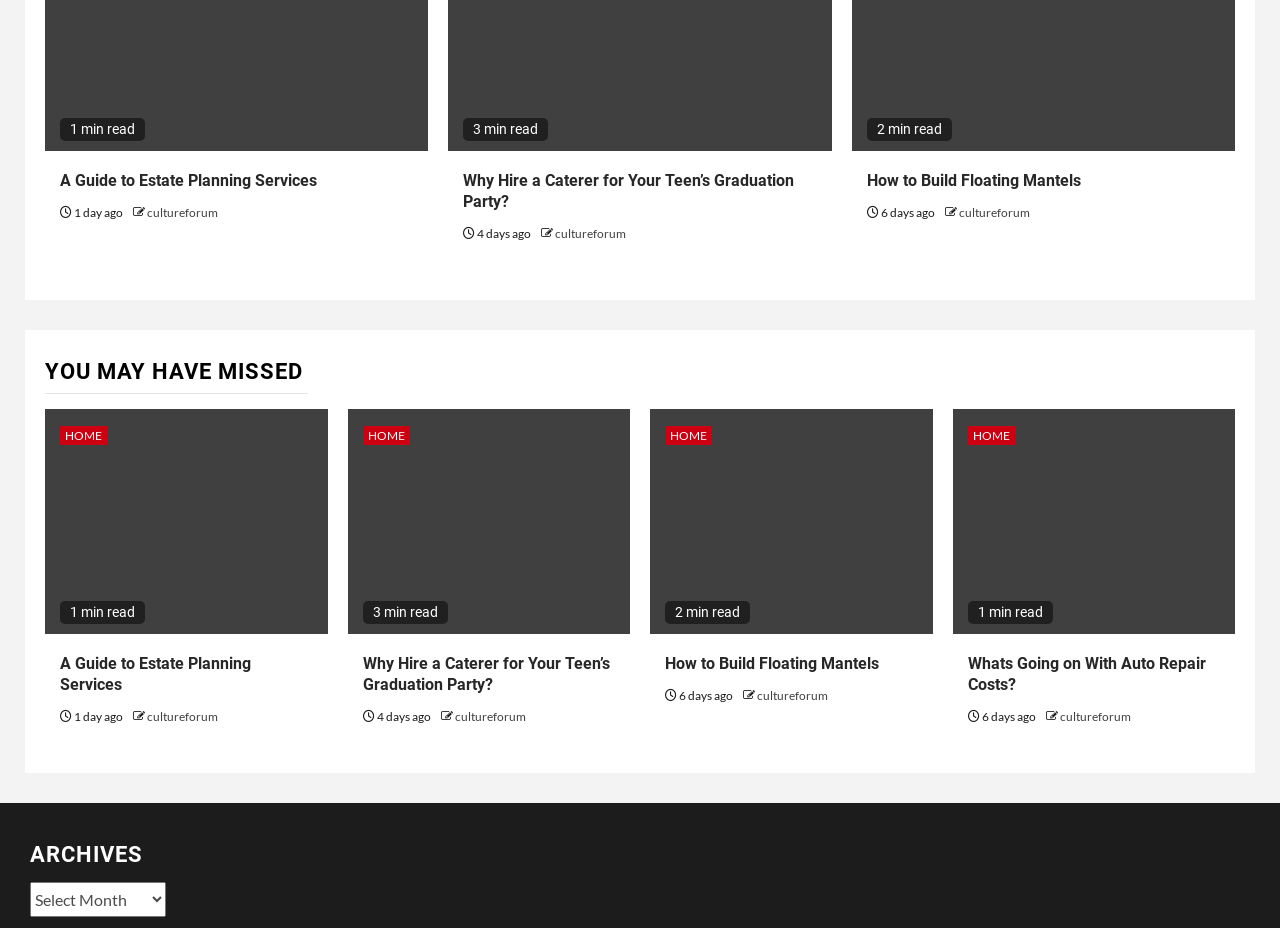What is the name of the website?
Look at the image and answer with only one word or phrase.

cultureforum